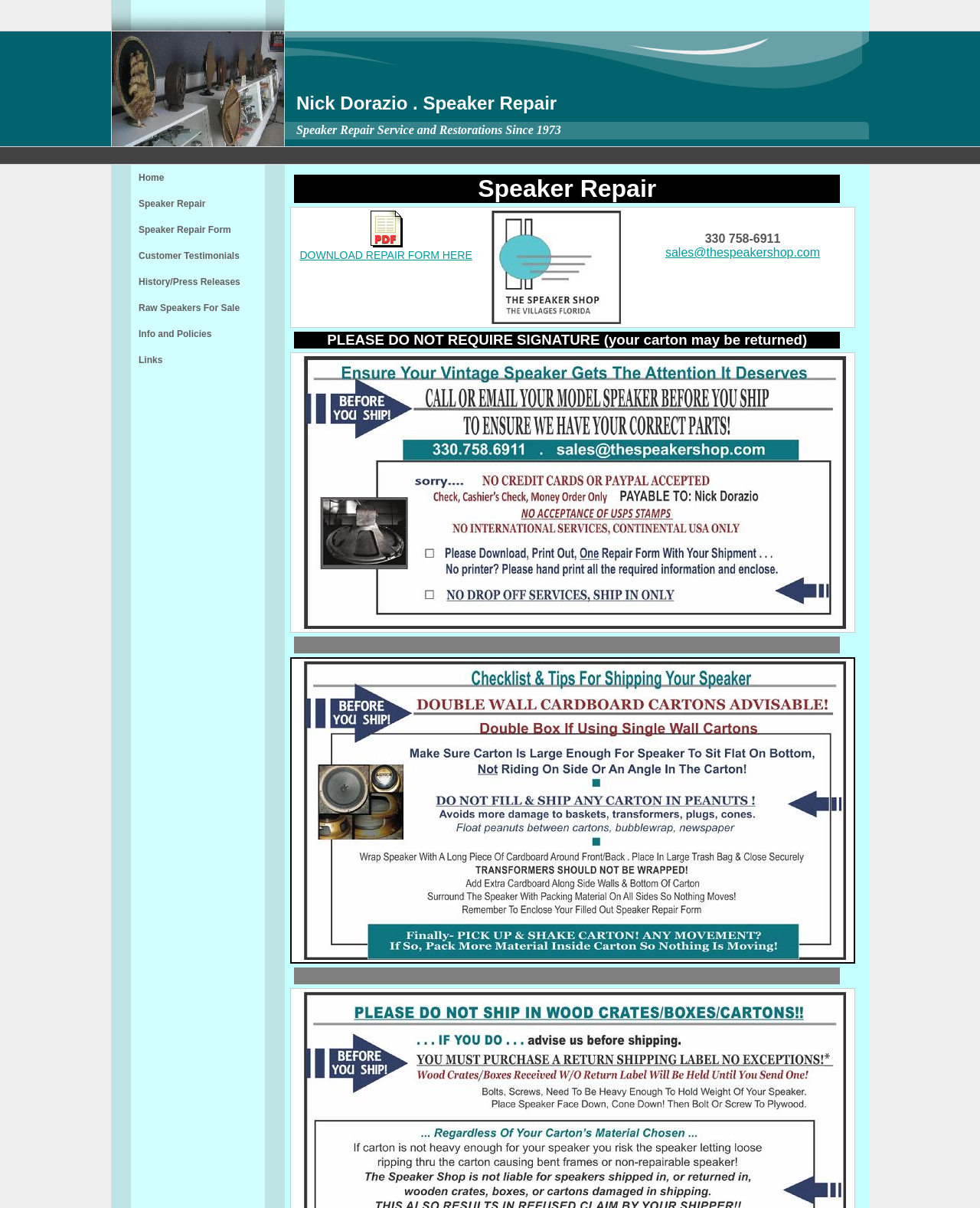Using the element description: "Speaker Repair", determine the bounding box coordinates. The coordinates should be in the format [left, top, right, bottom], with values between 0 and 1.

[0.134, 0.158, 0.27, 0.179]